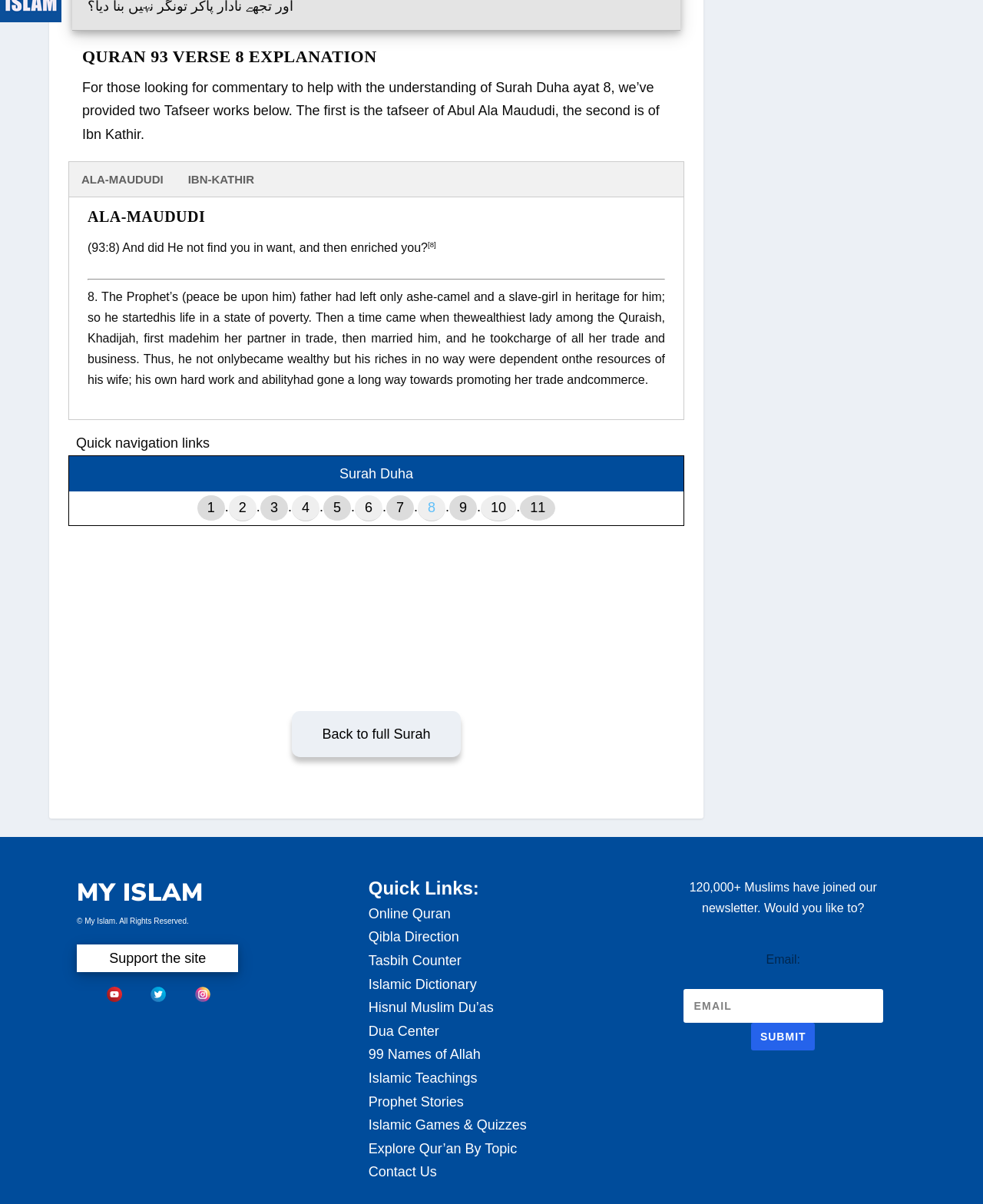Identify the bounding box coordinates for the element you need to click to achieve the following task: "Click the IBN-KATHIR button". The coordinates must be four float values ranging from 0 to 1, formatted as [left, top, right, bottom].

[0.179, 0.135, 0.271, 0.164]